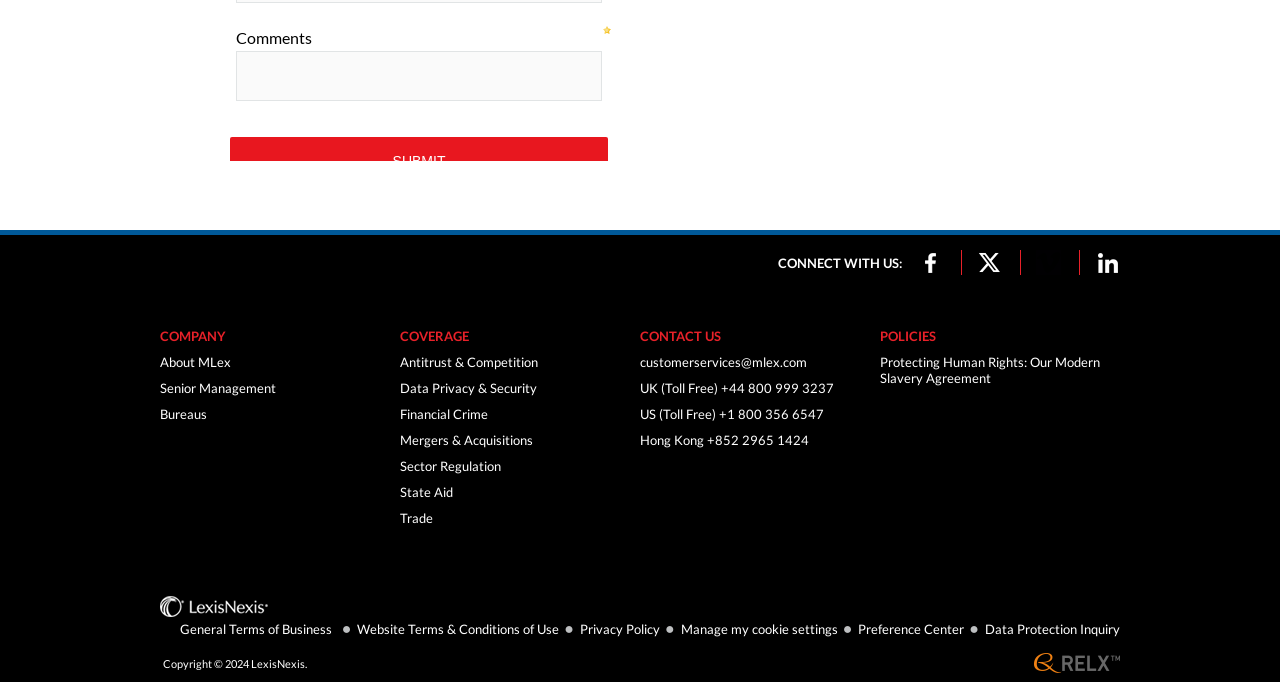Show the bounding box coordinates of the element that should be clicked to complete the task: "Contact customer services".

[0.5, 0.52, 0.63, 0.543]